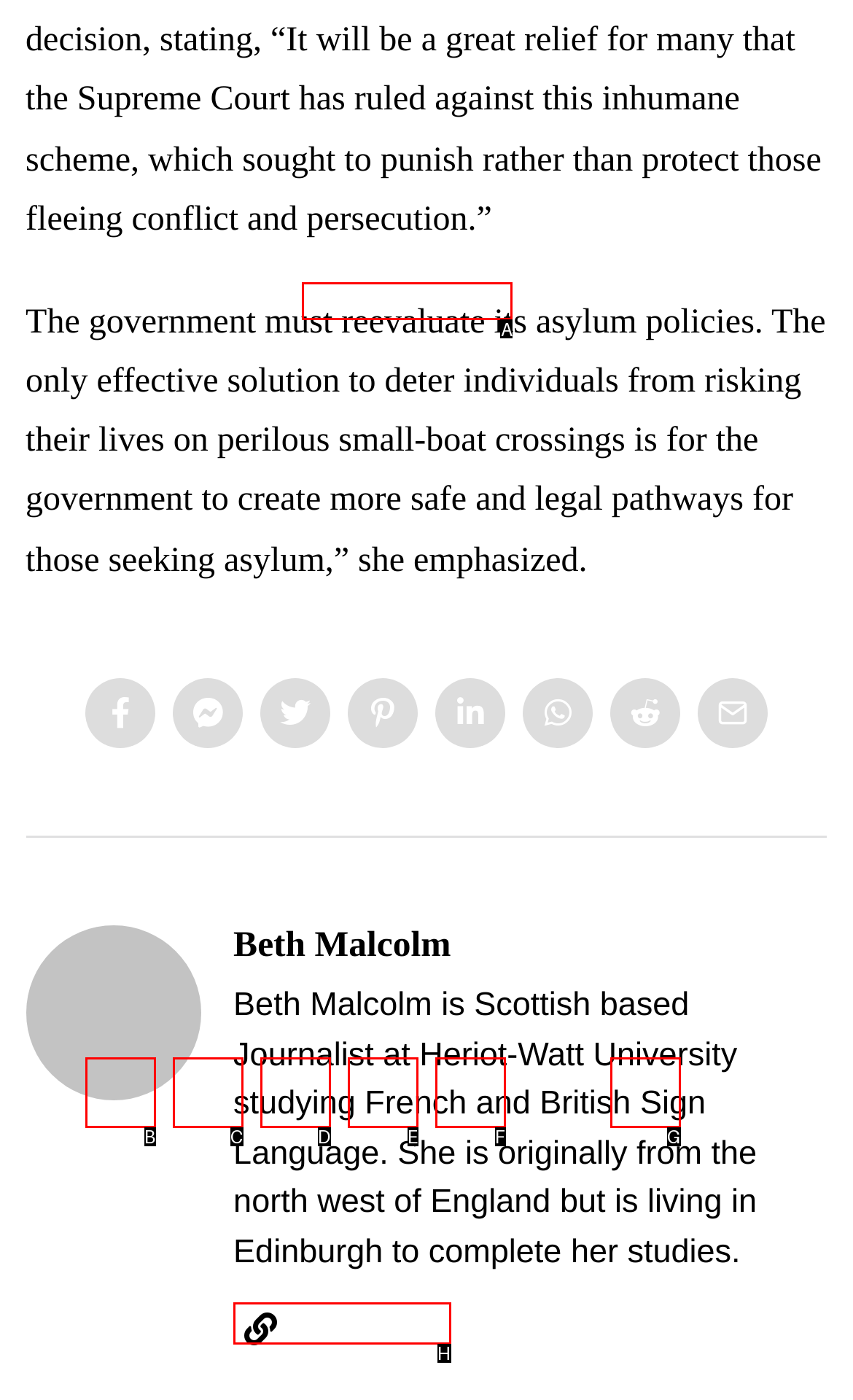Using the description: Beth Malcolm, find the HTML element that matches it. Answer with the letter of the chosen option.

H